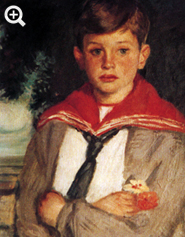Use a single word or phrase to answer the question: What season is hinted in the background?

Summer